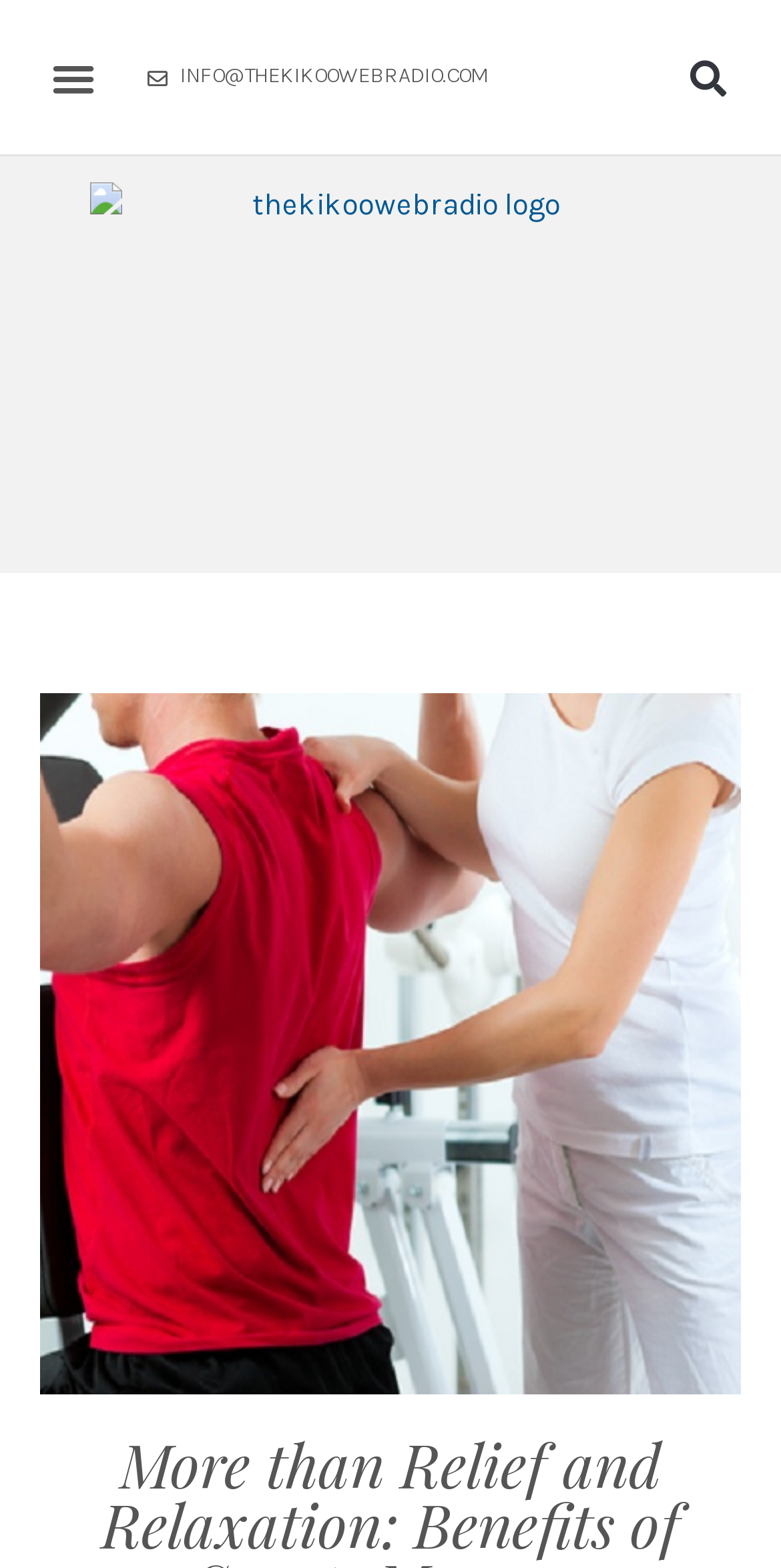Give a one-word or one-phrase response to the question: 
What is the logo of the website?

thekikoowebradio logo